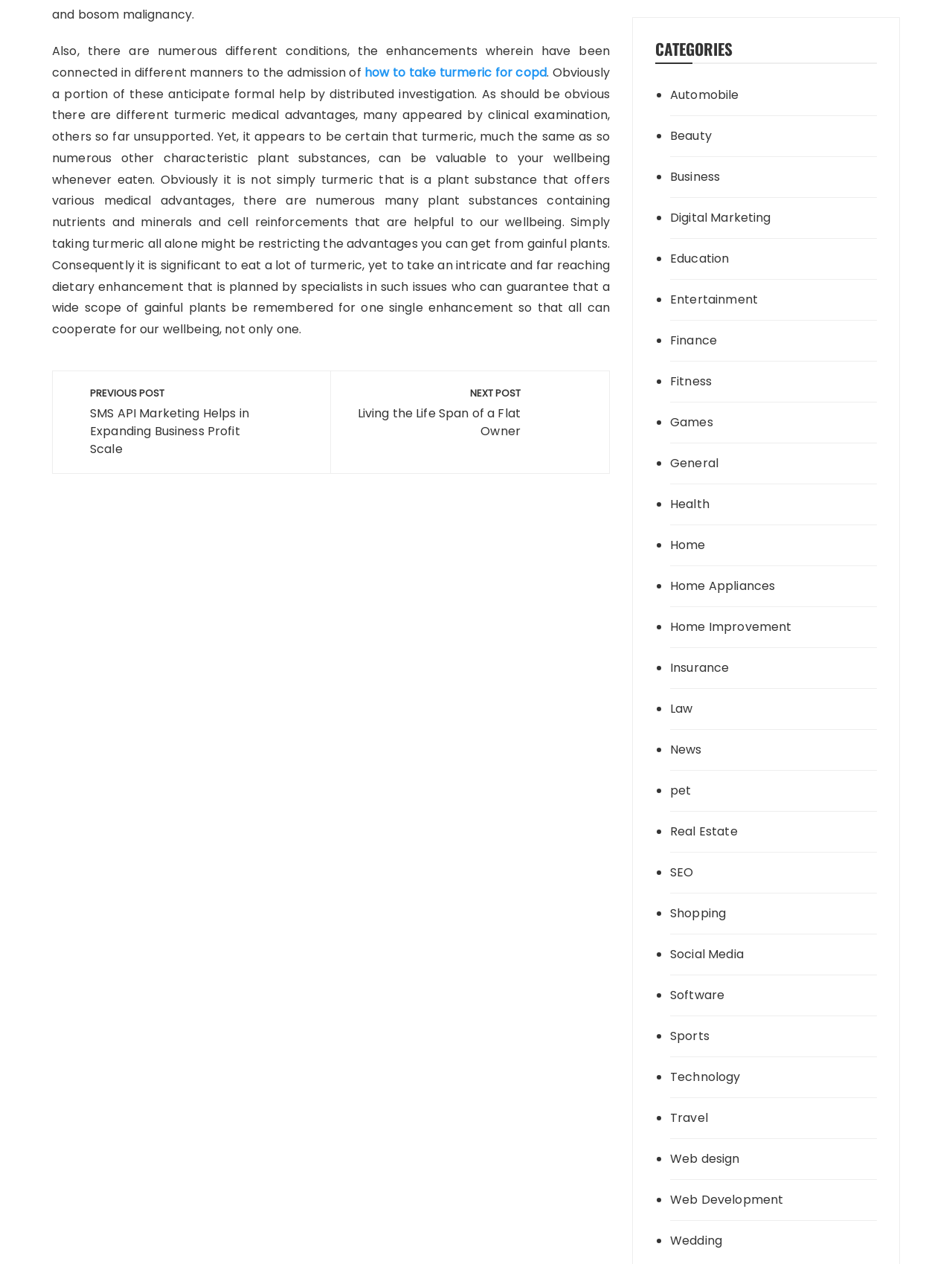Respond to the question with just a single word or phrase: 
What is the topic of the post 'SMS API Marketing Helps in Expanding Business Profit Scale'?

Business